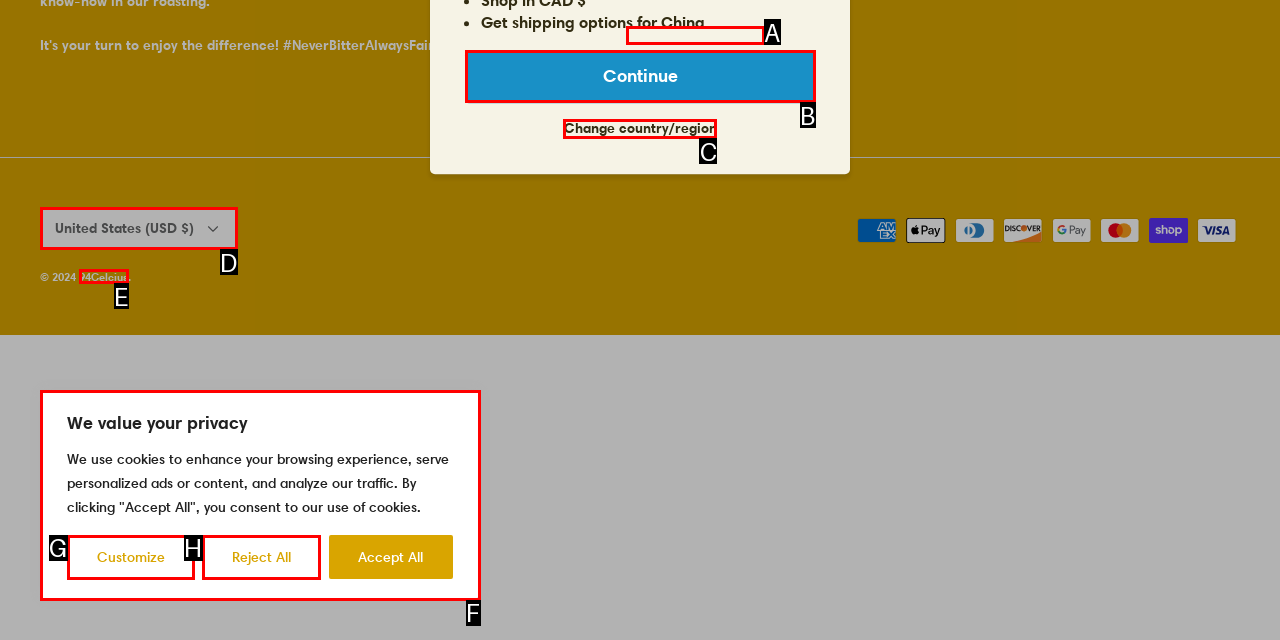Identify which HTML element matches the description: United States (USD $) Down
Provide your answer in the form of the letter of the correct option from the listed choices.

D